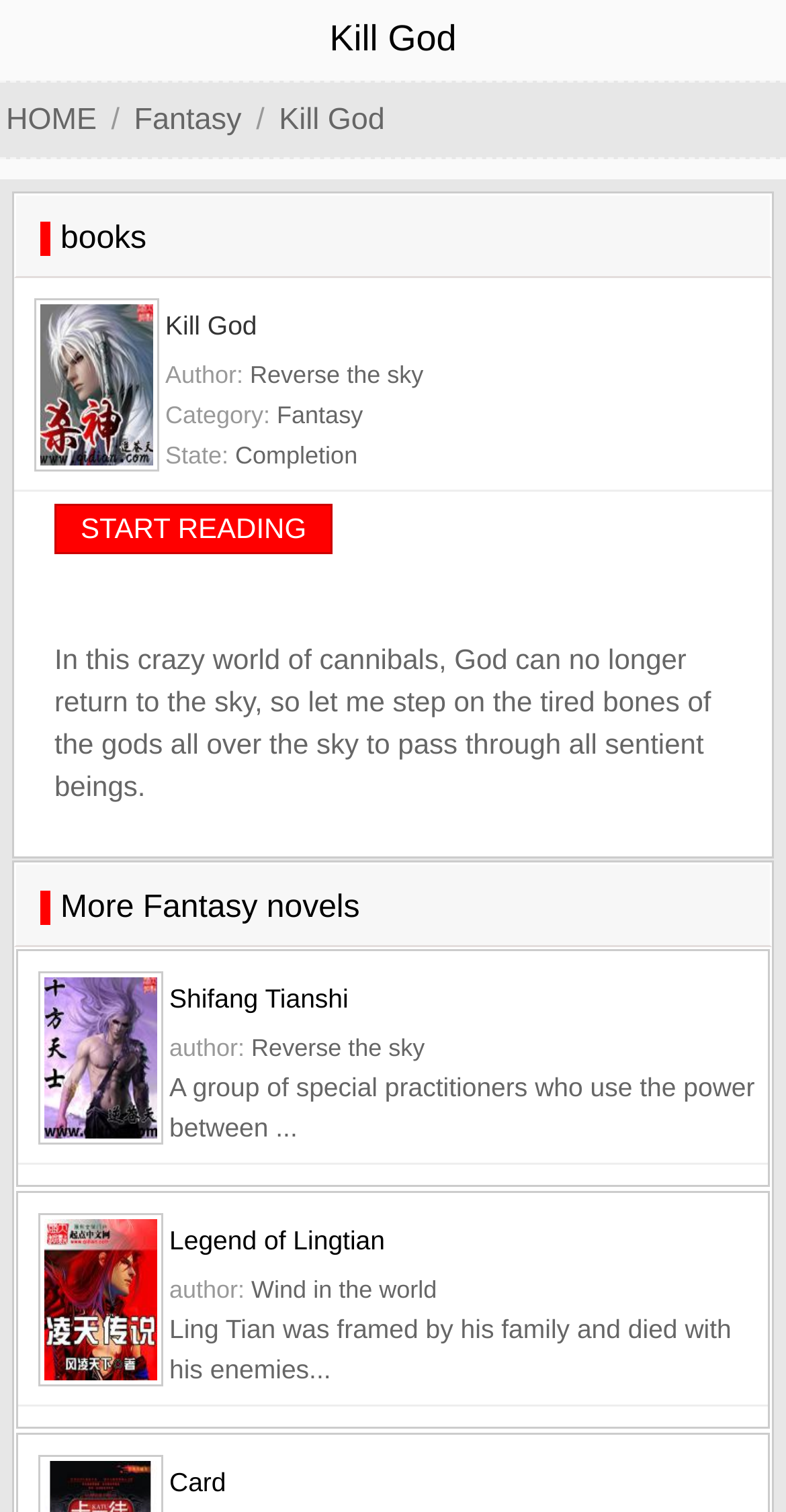Provide a single word or phrase answer to the question: 
How many novels are listed under More Fantasy novels?

3